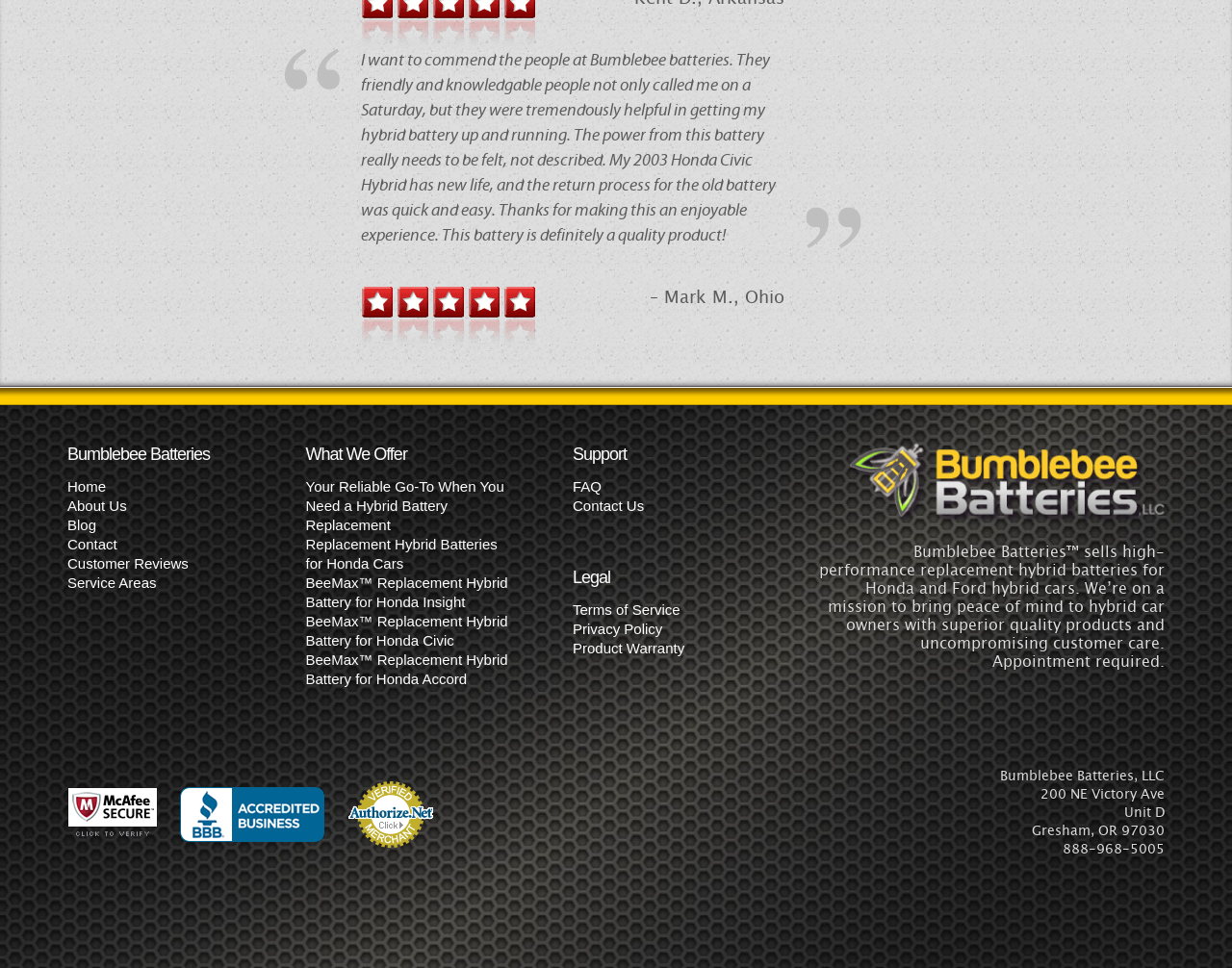Using the given description, provide the bounding box coordinates formatted as (top-left x, top-left y, bottom-right x, bottom-right y), with all values being floating point numbers between 0 and 1. Description: Customer Reviews

[0.055, 0.574, 0.153, 0.591]